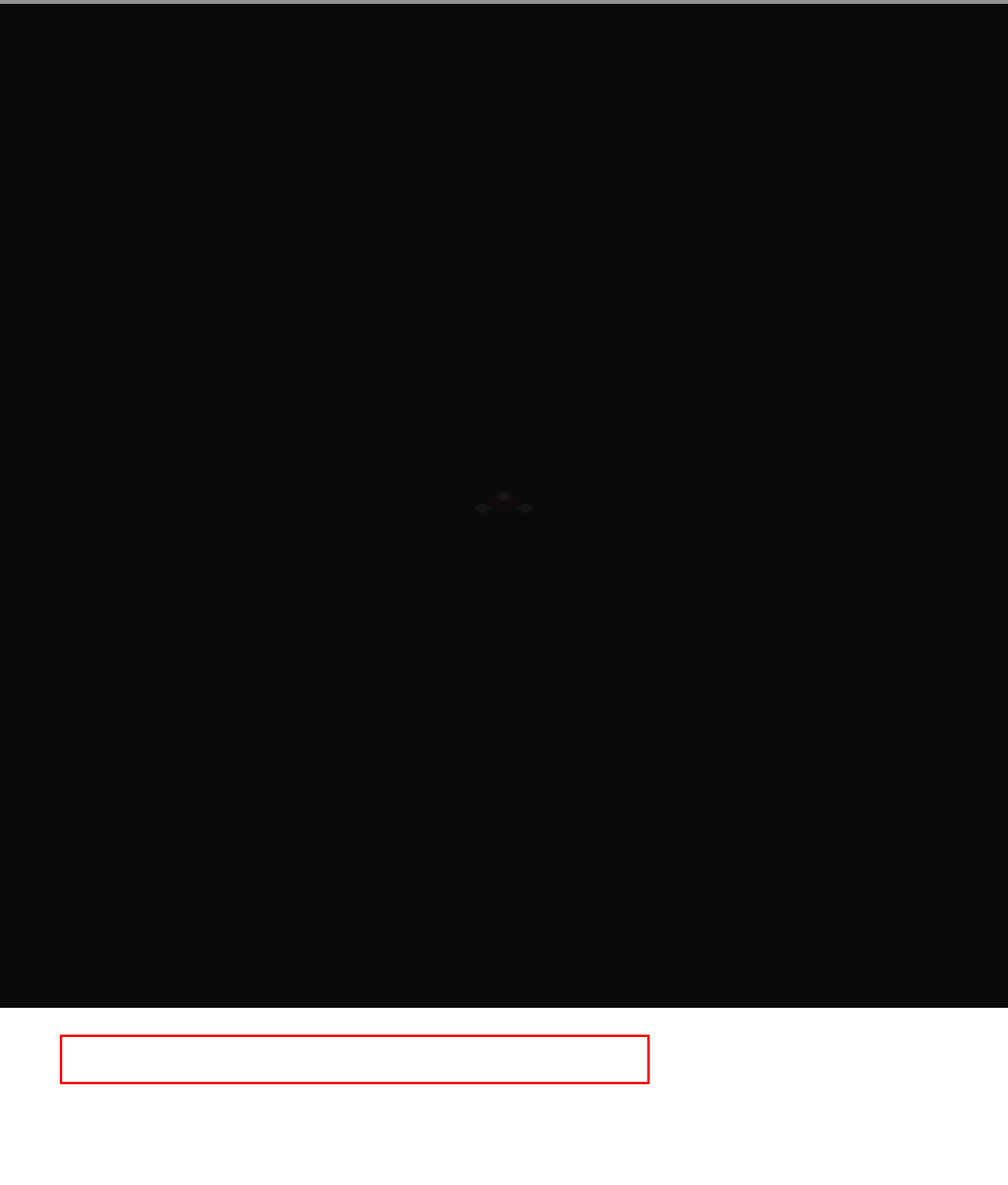You are presented with a webpage screenshot featuring a red bounding box. Perform OCR on the text inside the red bounding box and extract the content.

Contact one of our Private Jet advisors and we will help you to arrange your private jet flight with ease, comfort and reliability.